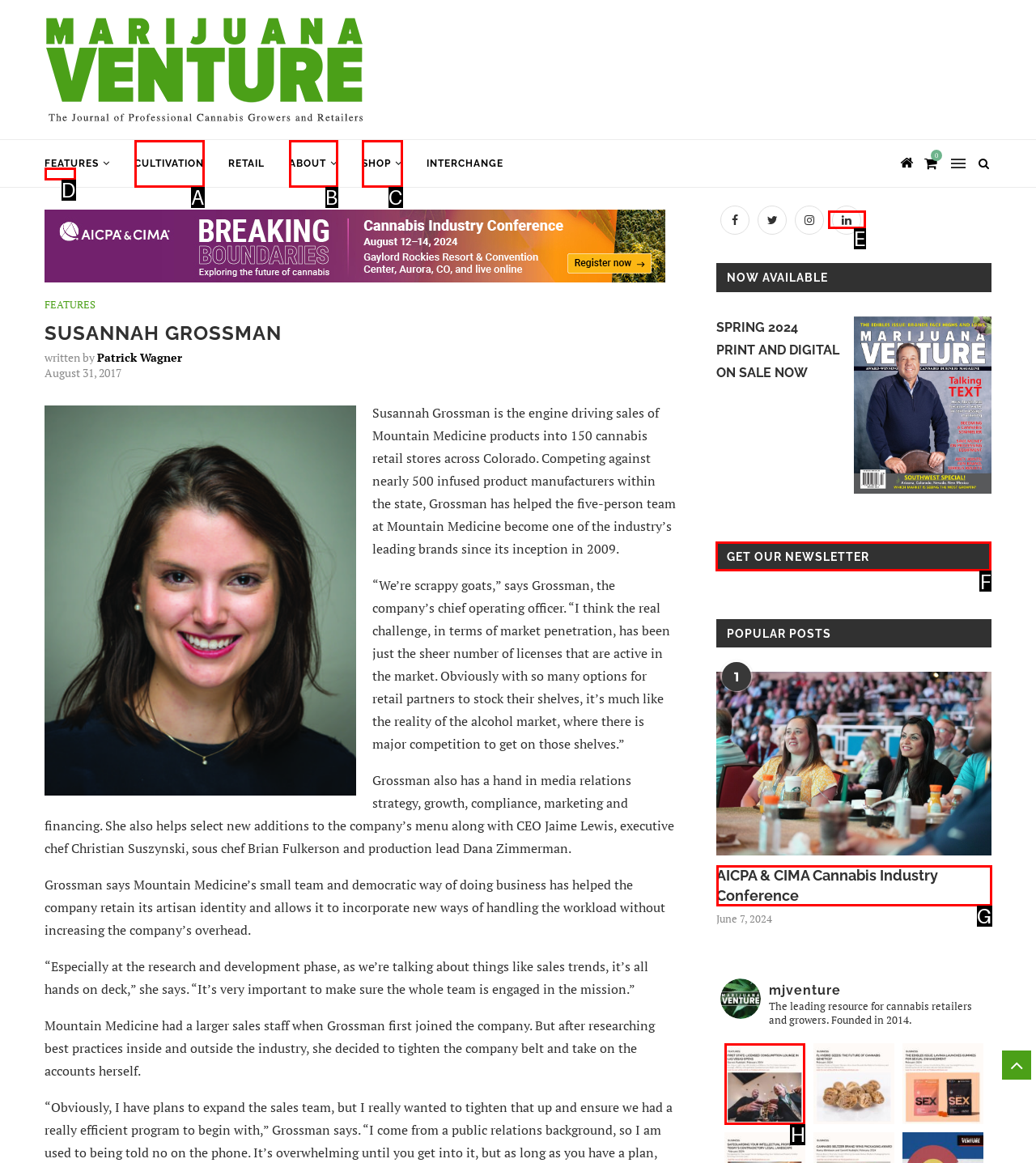Identify the letter of the UI element needed to carry out the task: Subscribe to the newsletter
Reply with the letter of the chosen option.

F